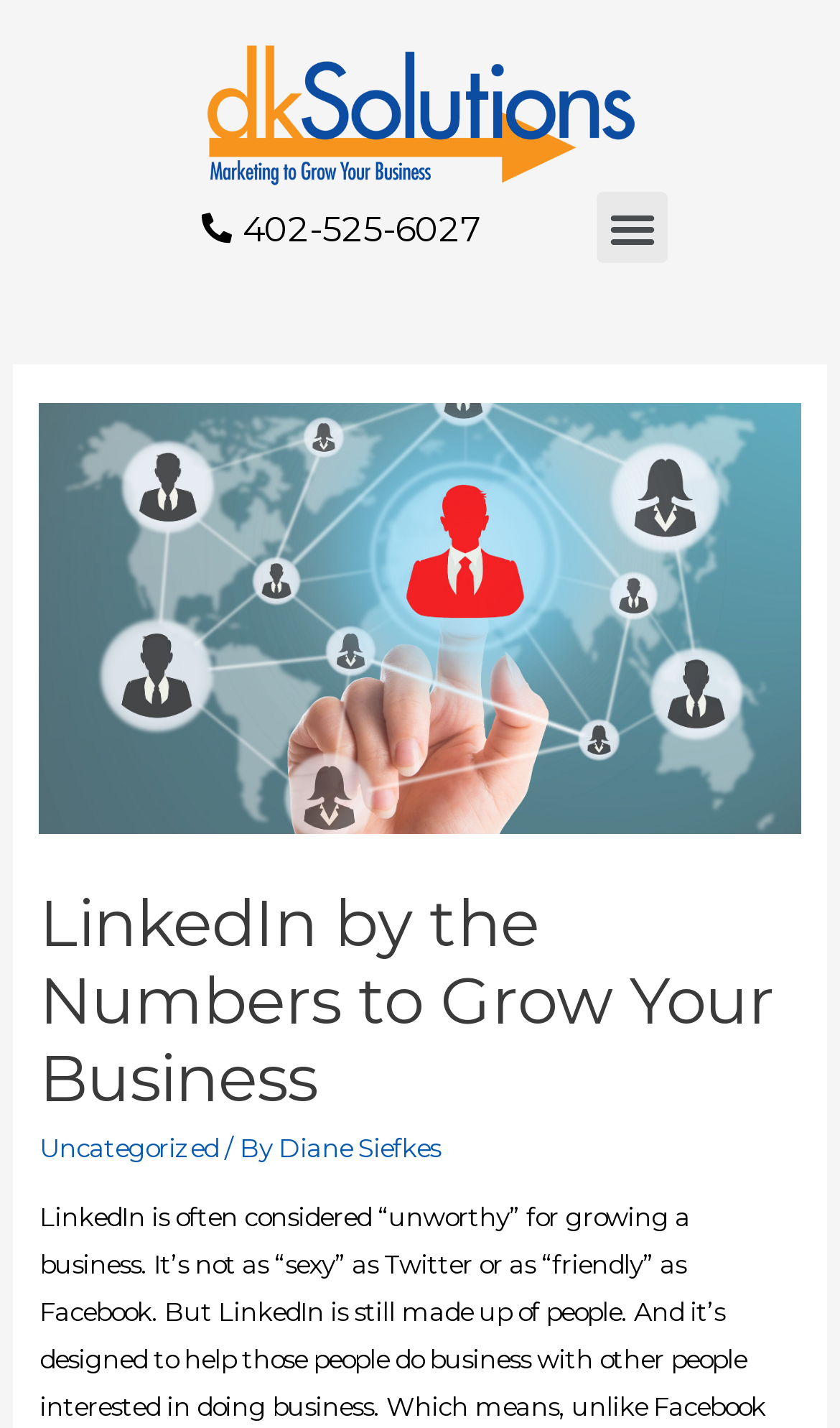Find the headline of the webpage and generate its text content.

LinkedIn by the Numbers to Grow Your Business